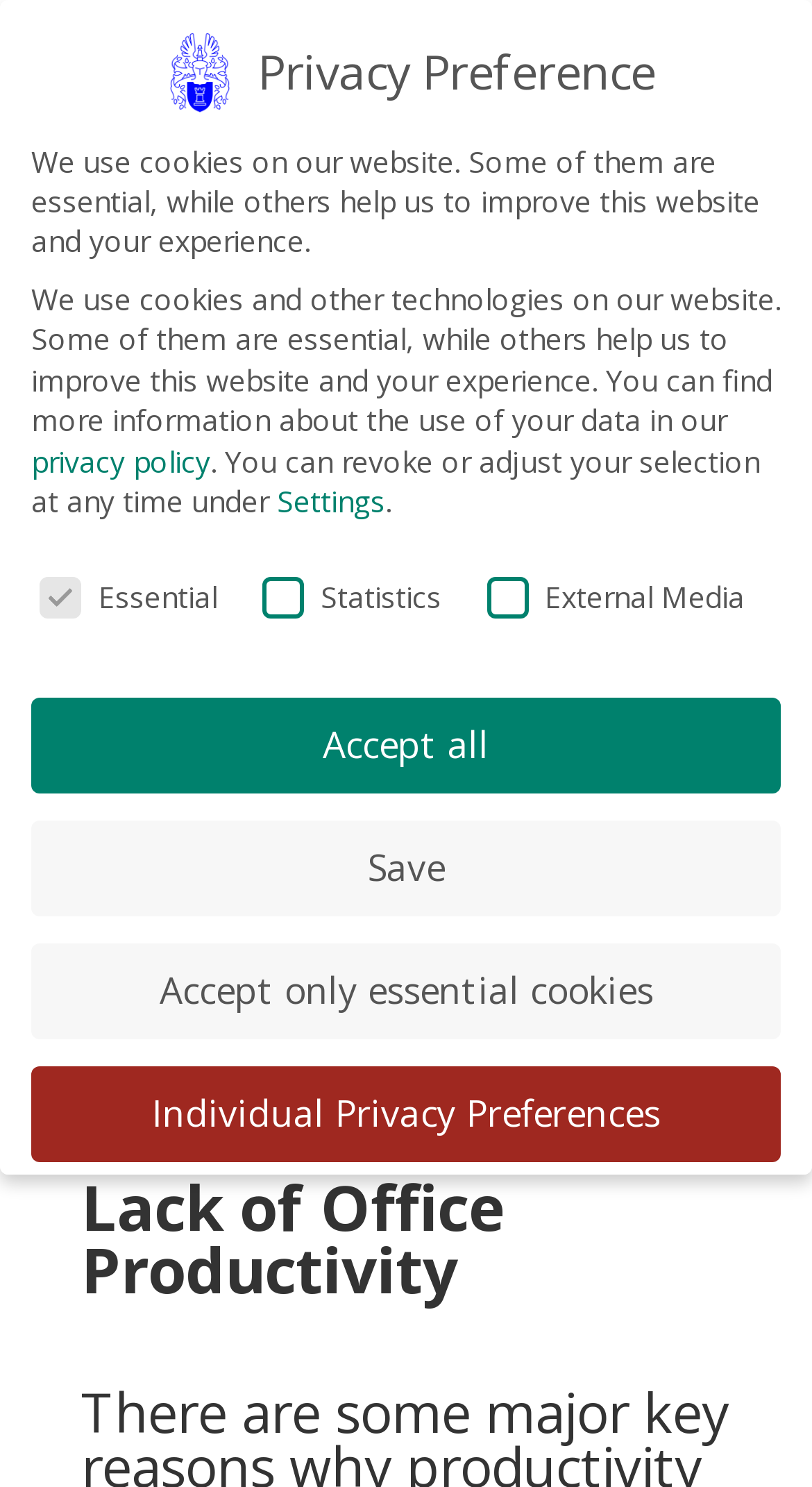Using details from the image, please answer the following question comprehensively:
What is the text above the 'Privacy Preference' section?

The text above the 'Privacy Preference' section is a static text element that says 'We use cookies on our website. Some of them are essential, while others help us to improve this website and your experience.' This text explains the purpose of the 'Privacy Preference' section.